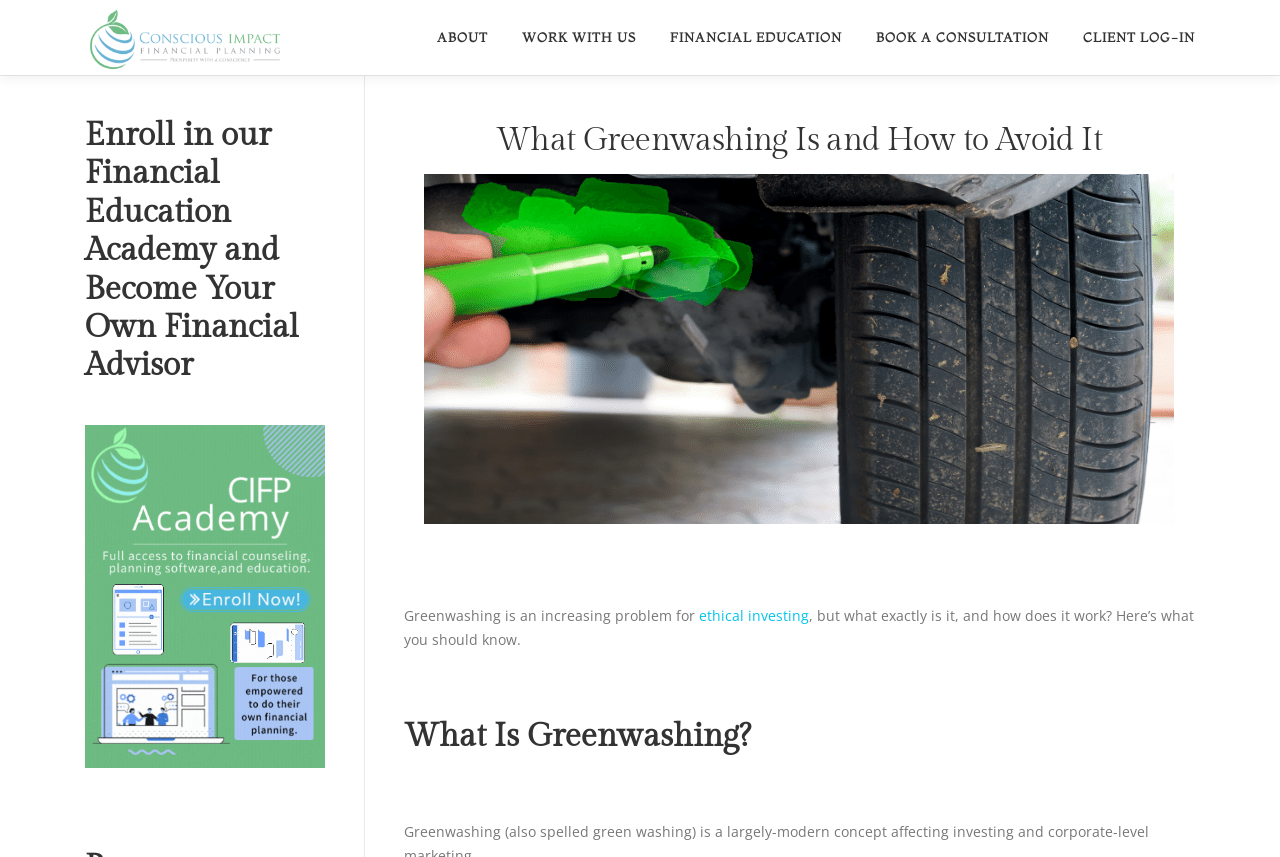What is the name of the company?
Based on the visual, give a brief answer using one word or a short phrase.

Conscious Impact Financial Planning